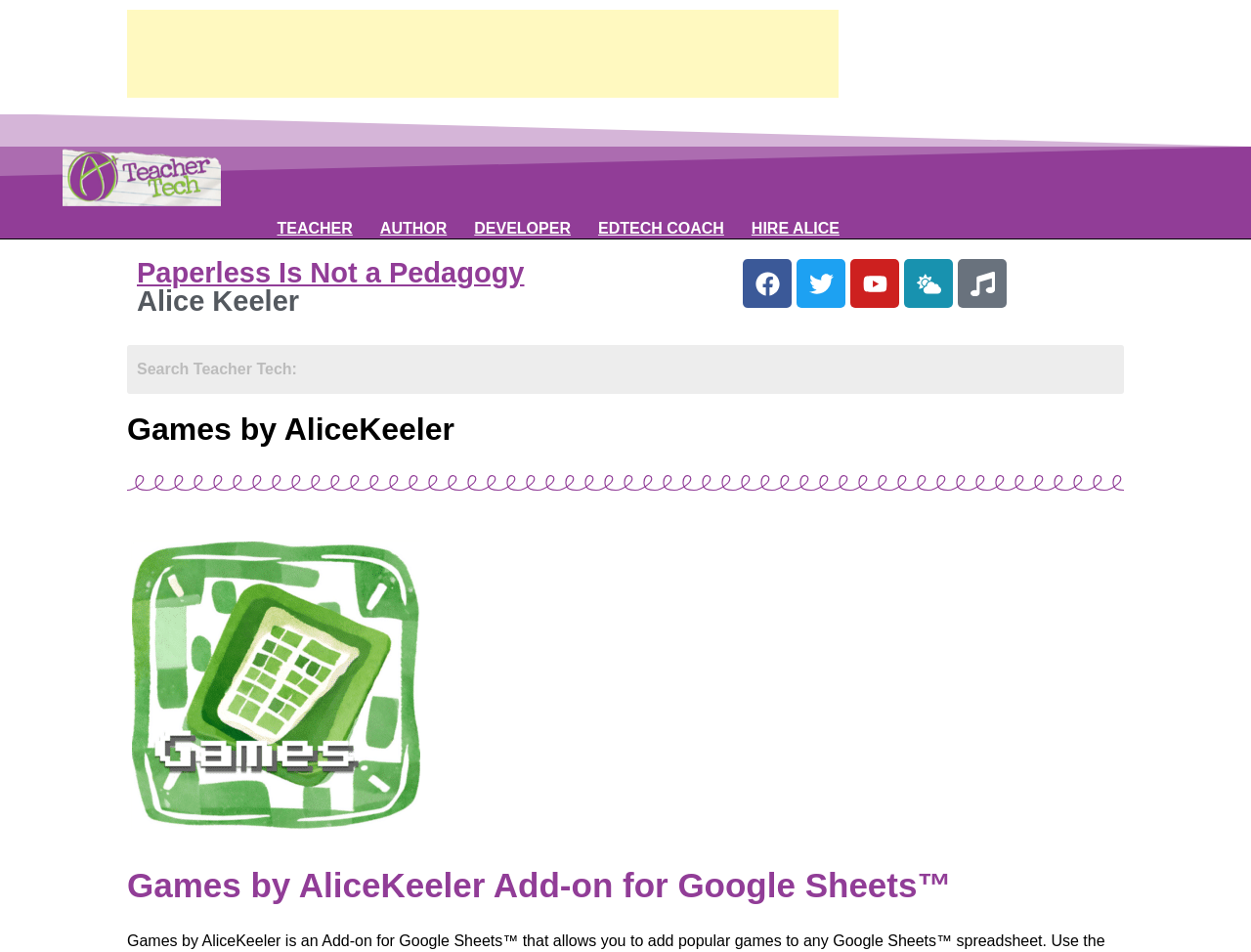How many social media links are available?
Look at the screenshot and provide an in-depth answer.

There are five social media links available on the webpage, which are Facebook, Twitter, Youtube, Cloud-sun, and Music.